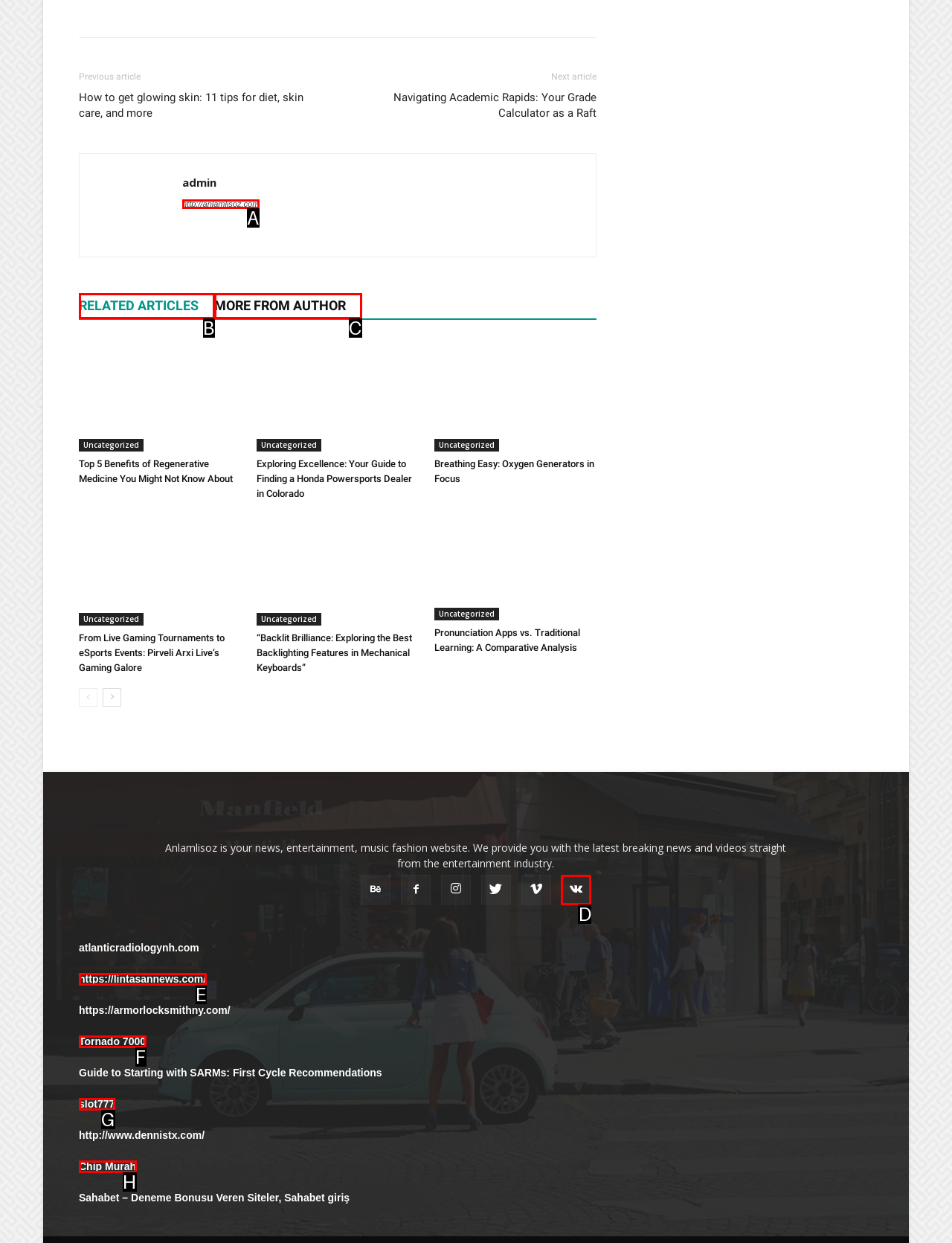Point out the option that best suits the description: Kazakhstan PM starts China tour
Indicate your answer with the letter of the selected choice.

None